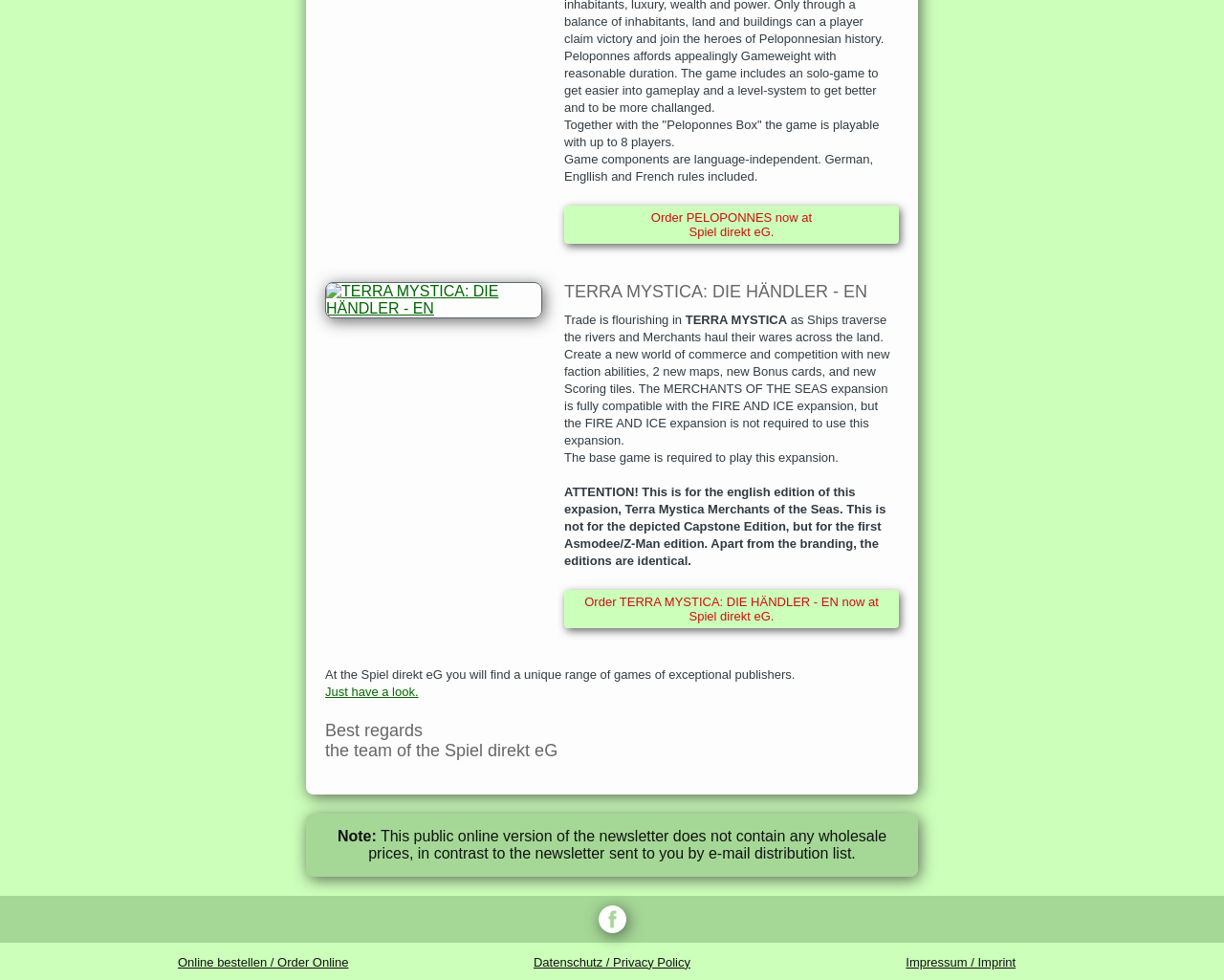Ascertain the bounding box coordinates for the UI element detailed here: "Online bestellen / Order Online". The coordinates should be provided as [left, top, right, bottom] with each value being a float between 0 and 1.

[0.145, 0.974, 0.285, 0.989]